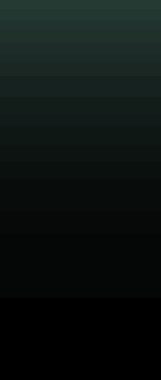Based on what you see in the screenshot, provide a thorough answer to this question: What is the likely purpose of the background design?

The caption states that the background serves as a visually calming and unobtrusive canvas, which is typical for online games, aiming to create an immersive atmosphere while keeping the focus on the game's offerings and features, suggesting that the likely purpose of the background design is for a web interface or application related to the 'Starpeace Online Game'.